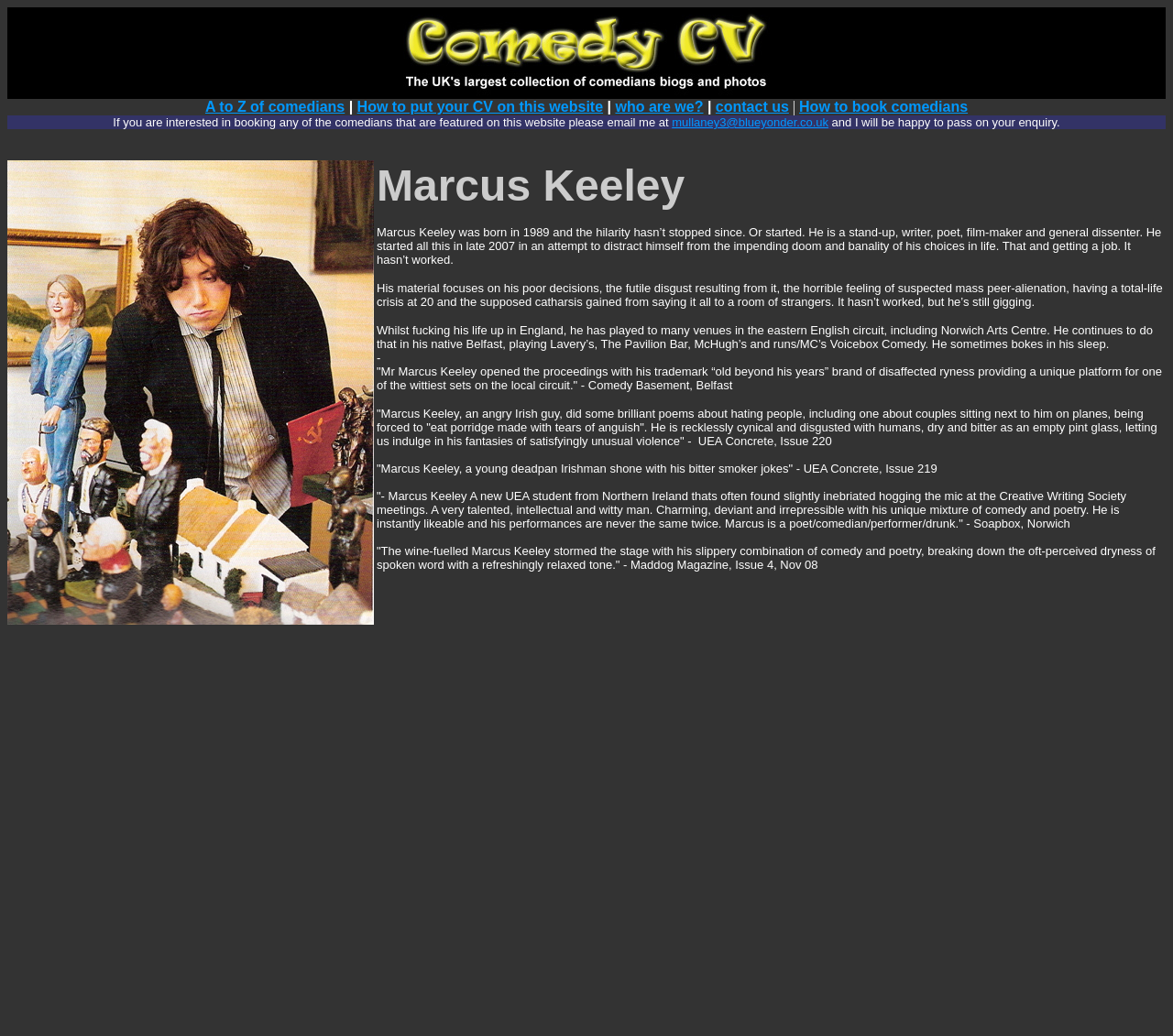What is Marcus Keeley's profession?
Refer to the image and answer the question using a single word or phrase.

Comedian and poet